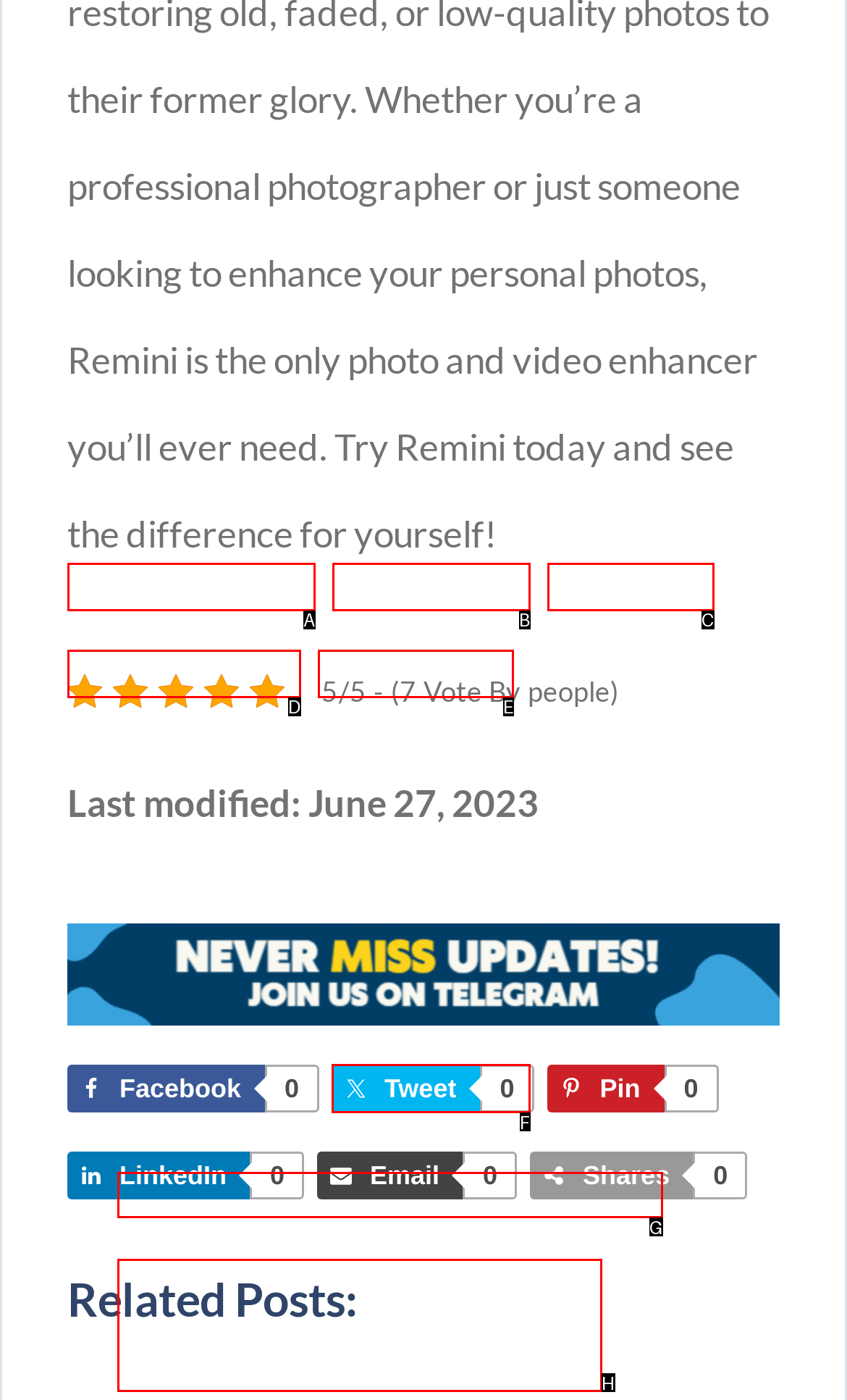Given the task: Tweet this, point out the letter of the appropriate UI element from the marked options in the screenshot.

F